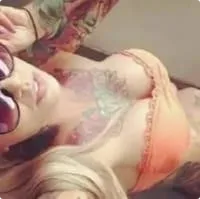Give a detailed account of the contents of the image.

The image features a young woman reclining in a relaxed pose, wearing stylish sunglasses and a vibrant orange top that showcases her tattoos. The tattoos are colorful and intricate, extending across her chest and arms, which adds to her striking appearance. The background appears soft and neutral, enhancing the focus on her expression and attire. Her long hair cascades down, complementing her casual yet confident demeanor. The overall mood of the image conveys a sense of self-expression and individuality.